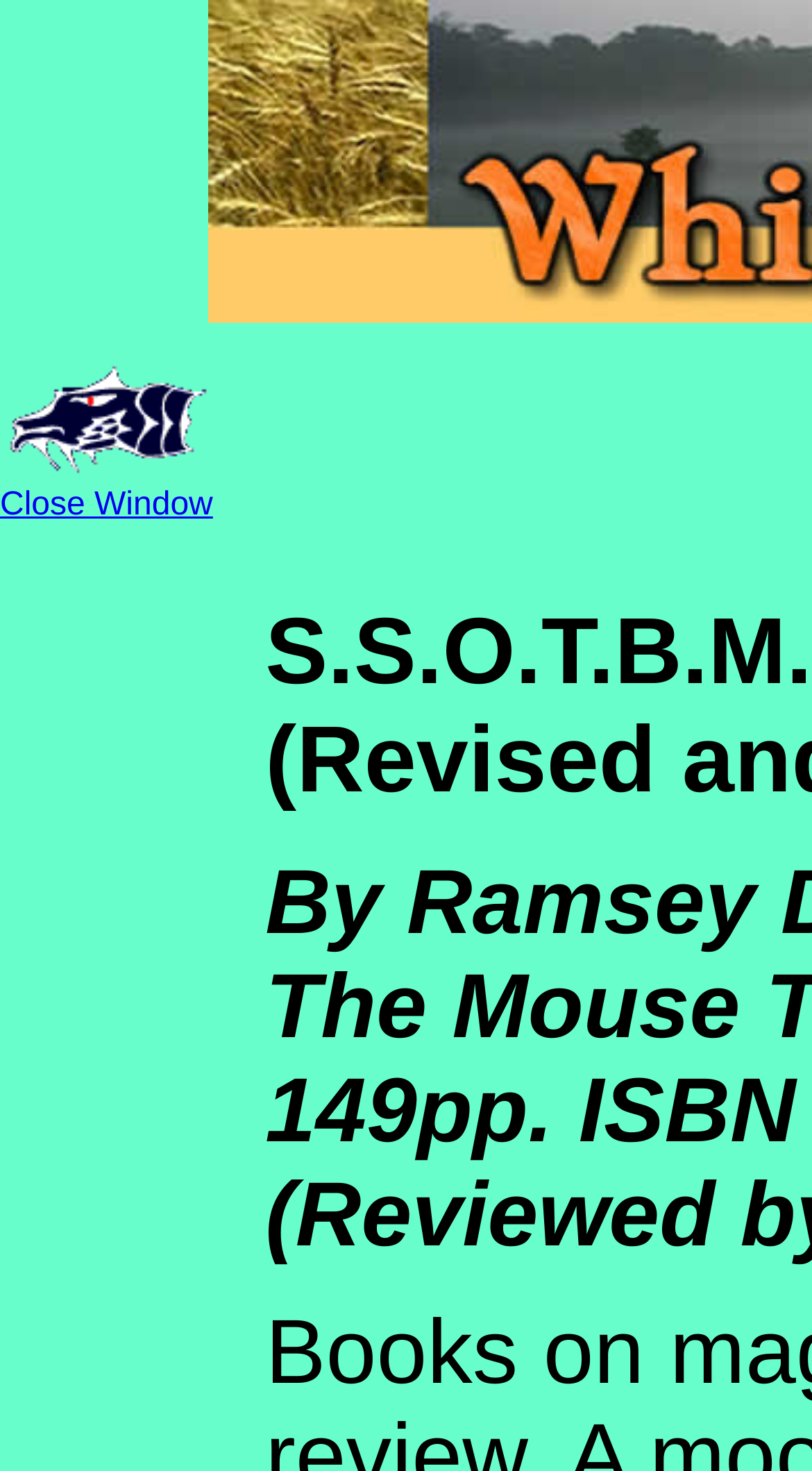Show the bounding box coordinates for the HTML element described as: "parent_node: Close Window".

[0.0, 0.313, 0.269, 0.337]